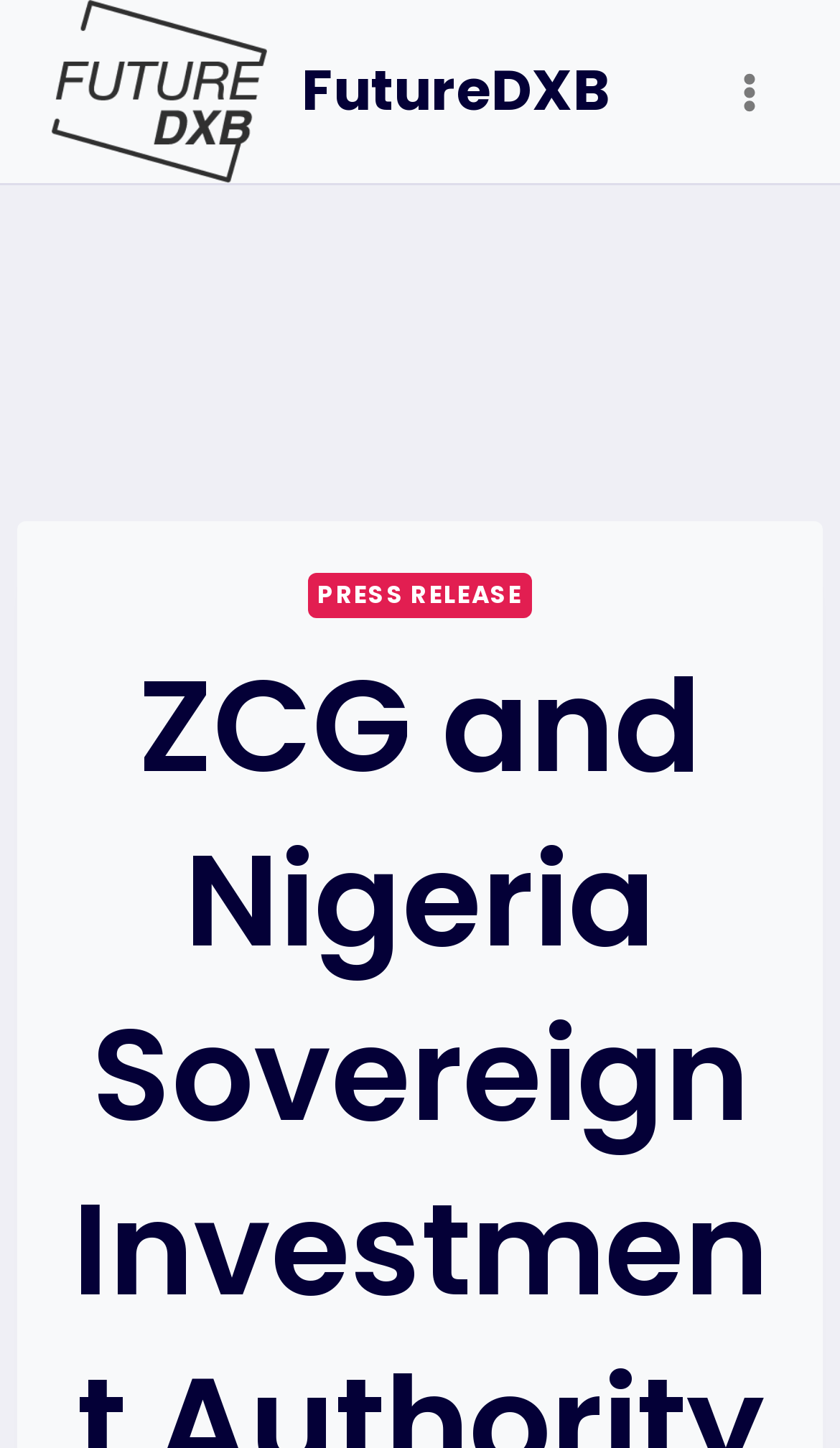Identify the bounding box coordinates for the UI element described as follows: FutureDXB. Use the format (top-left x, top-left y, bottom-right x, bottom-right y) and ensure all values are floating point numbers between 0 and 1.

[0.062, 0.0, 0.728, 0.127]